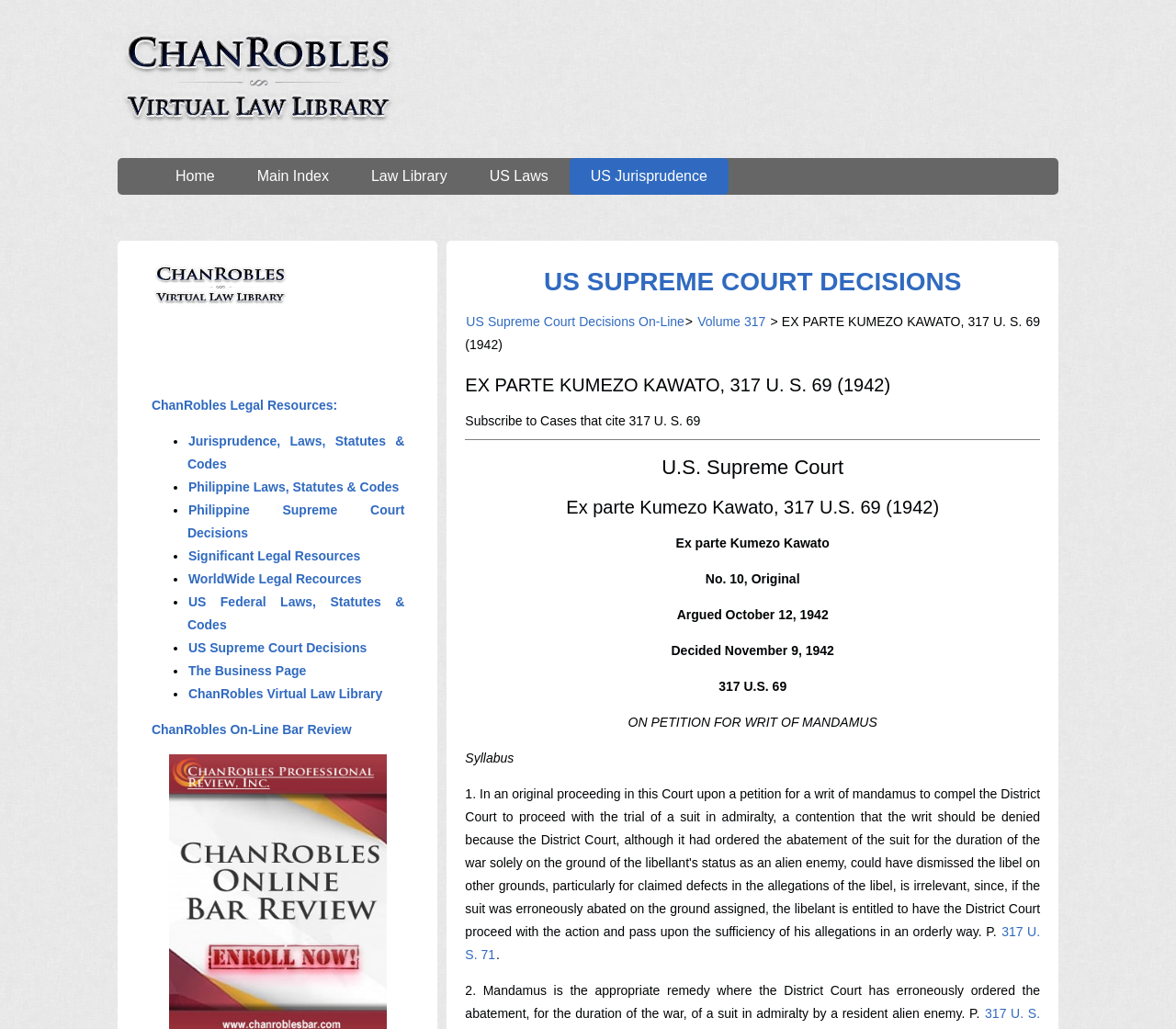Respond to the following question using a concise word or phrase: 
What is the volume number of the US Supreme Court decision?

317